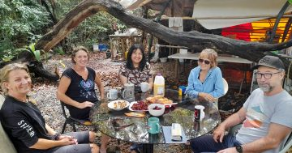What is the purpose of the gathering?
From the image, respond using a single word or phrase.

casual meal or coffee break